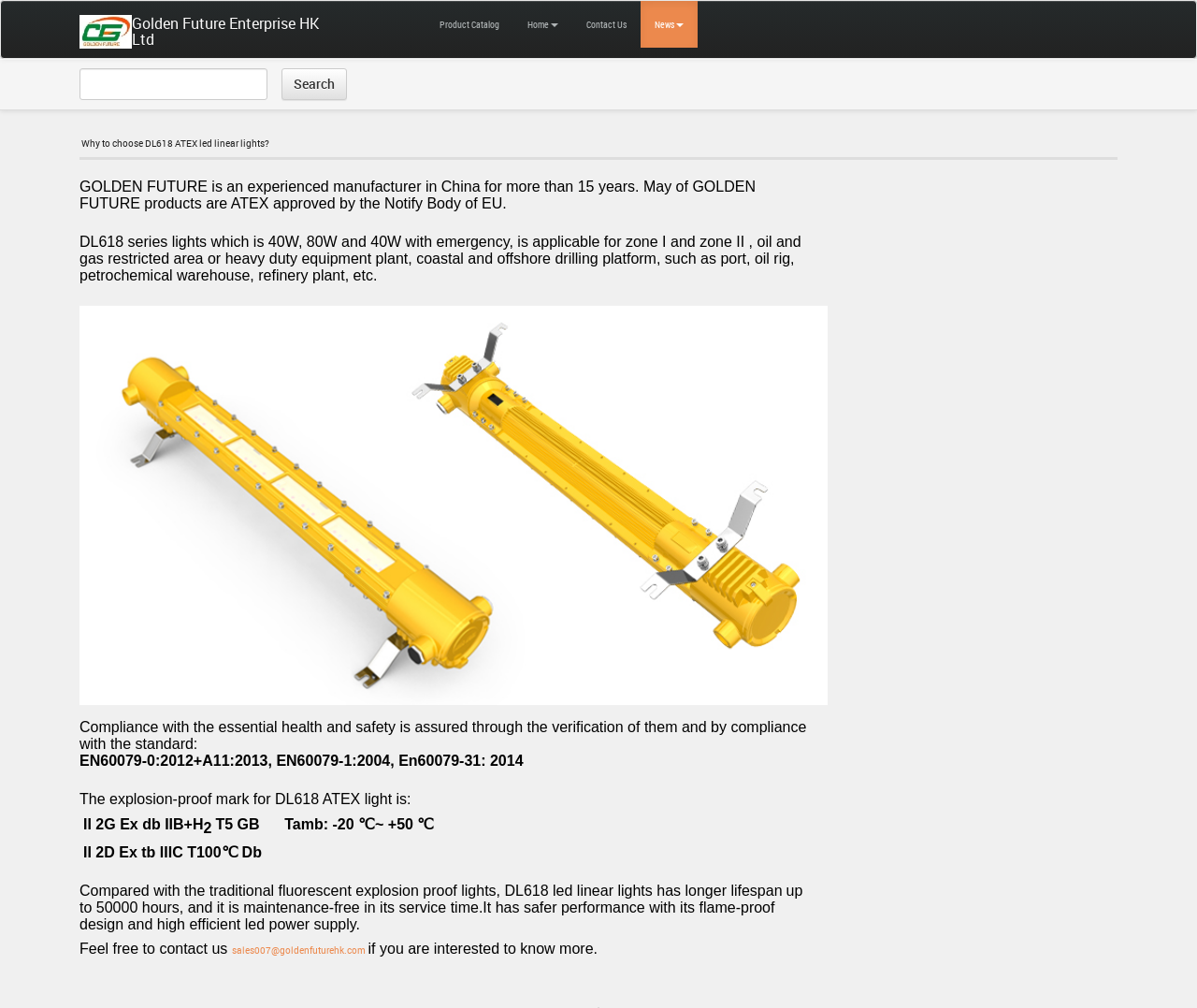Highlight the bounding box coordinates of the element you need to click to perform the following instruction: "Search for products."

[0.235, 0.068, 0.29, 0.099]